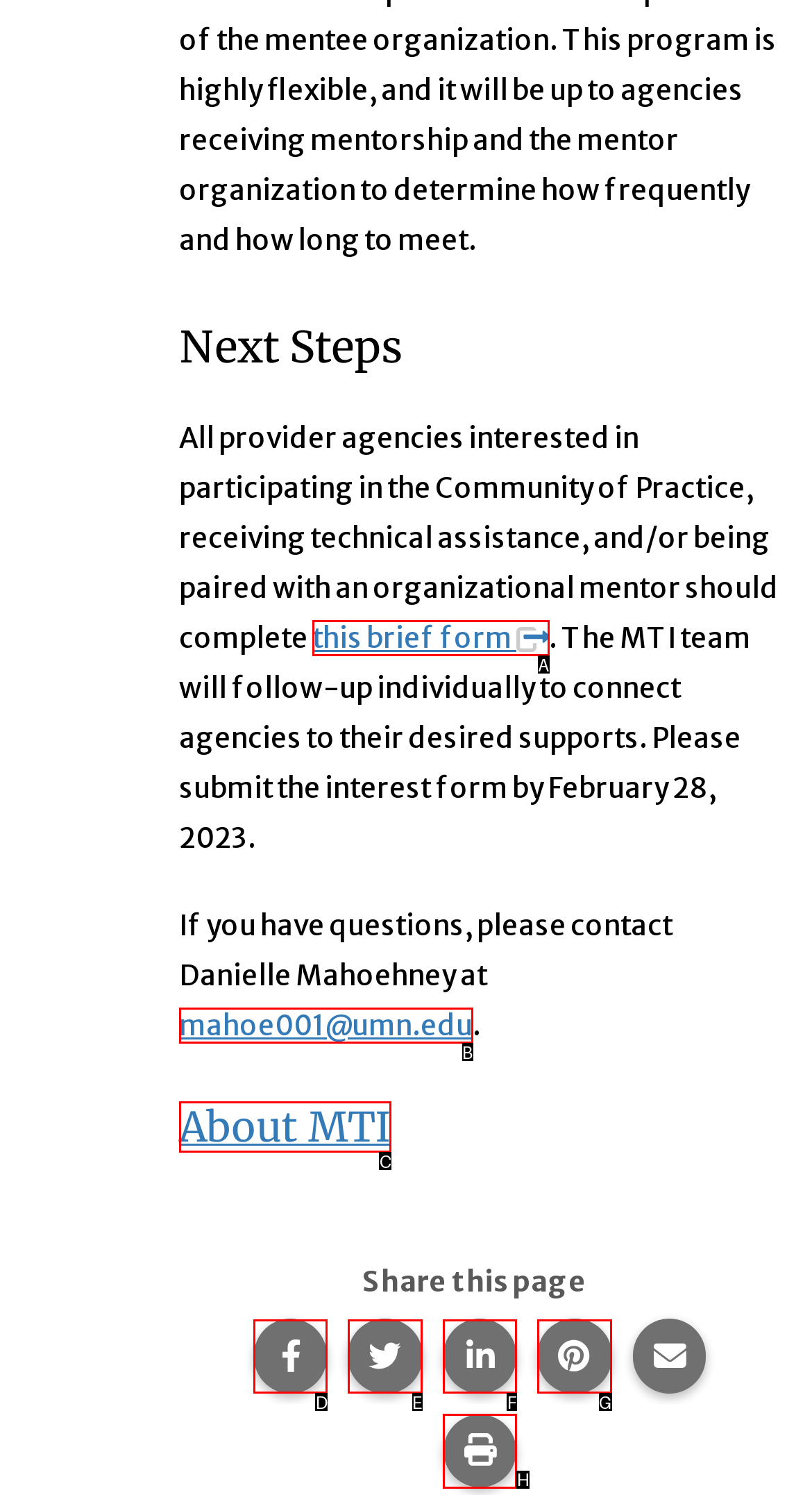Given the instruction: Learn more about MTI, which HTML element should you click on?
Answer with the letter that corresponds to the correct option from the choices available.

C